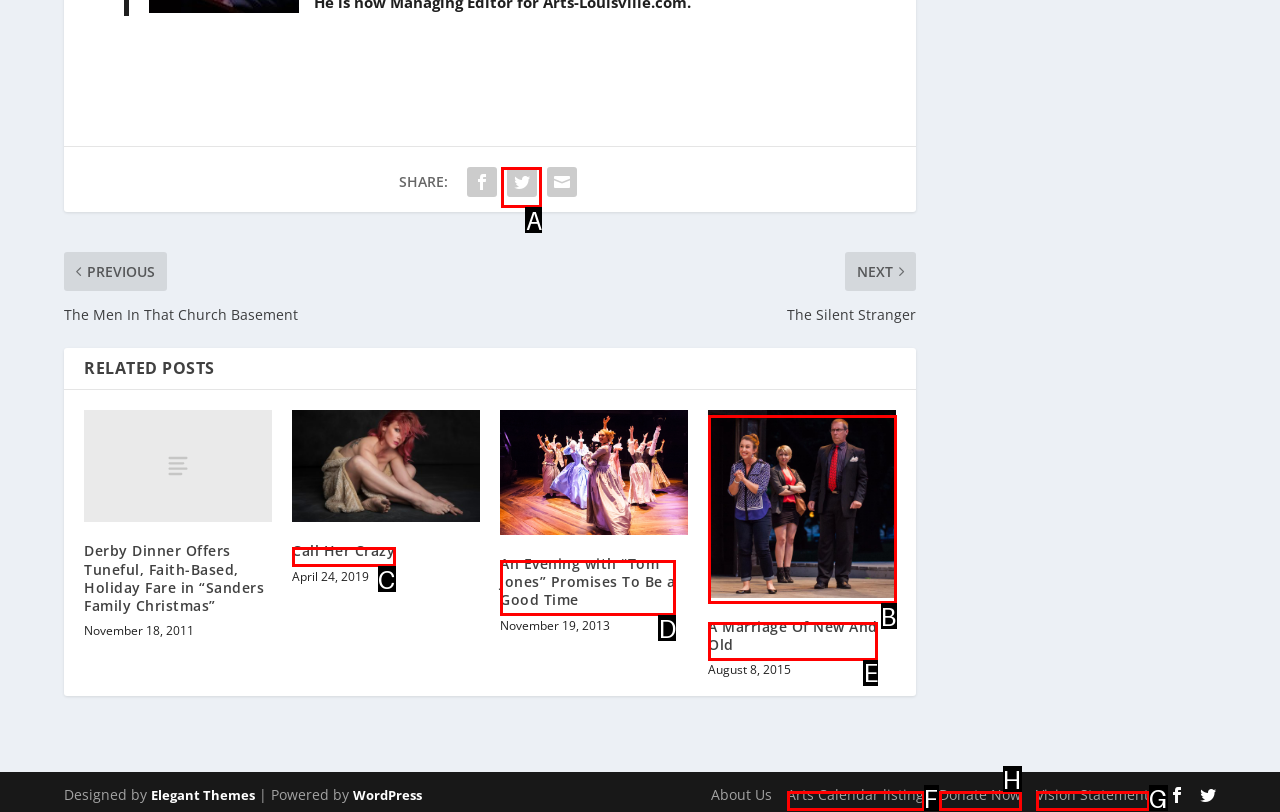Determine which option you need to click to execute the following task: Donate to the website. Provide your answer as a single letter.

H